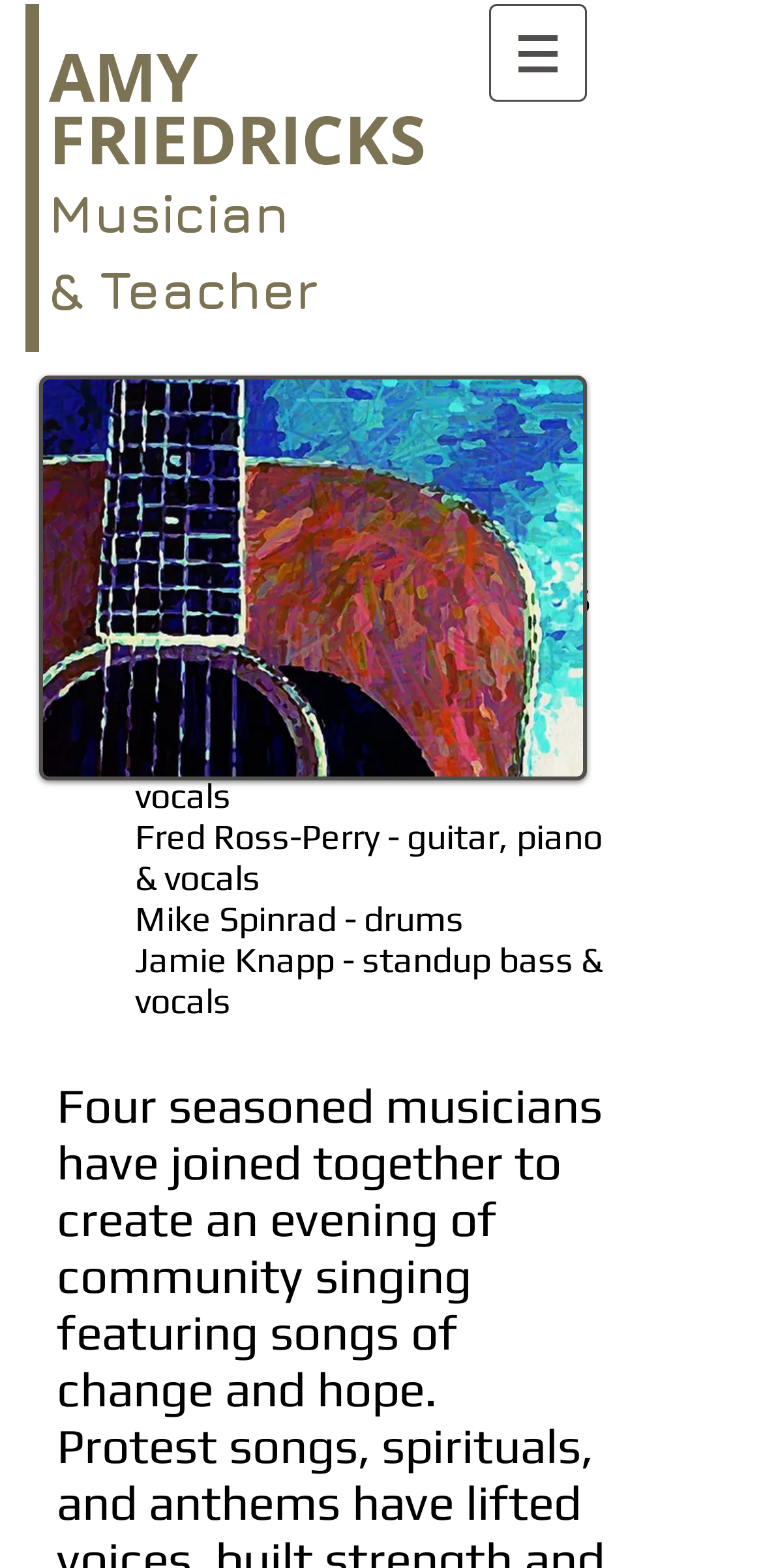Please provide a brief answer to the following inquiry using a single word or phrase:
What is Amy Friedricks' profession?

Musician & Teacher